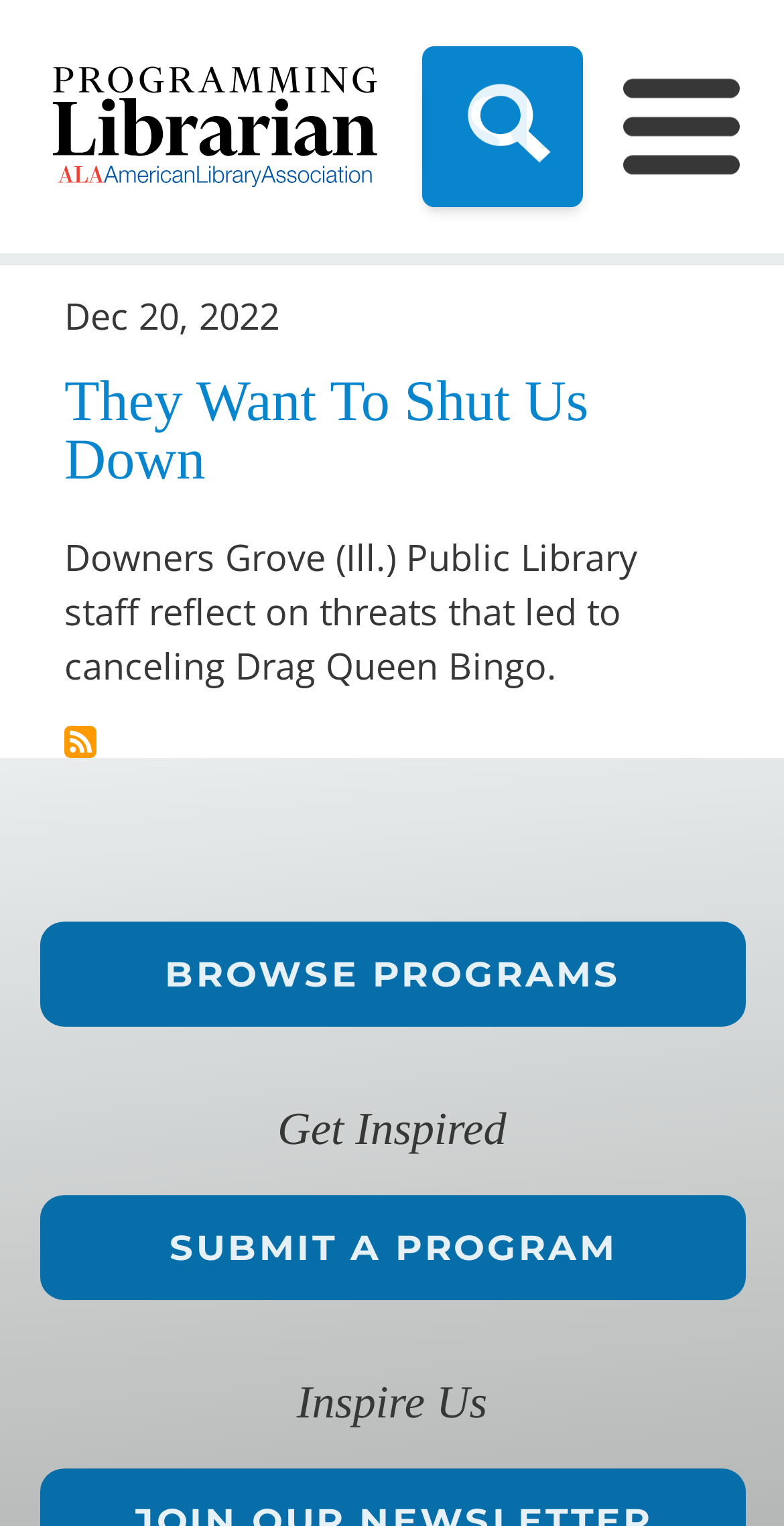What is the purpose of the 'Search' button?
Answer the question with as much detail as possible.

I inferred the purpose of the 'Search' button by its name and its position on the webpage, which suggests that it is used to search the website.